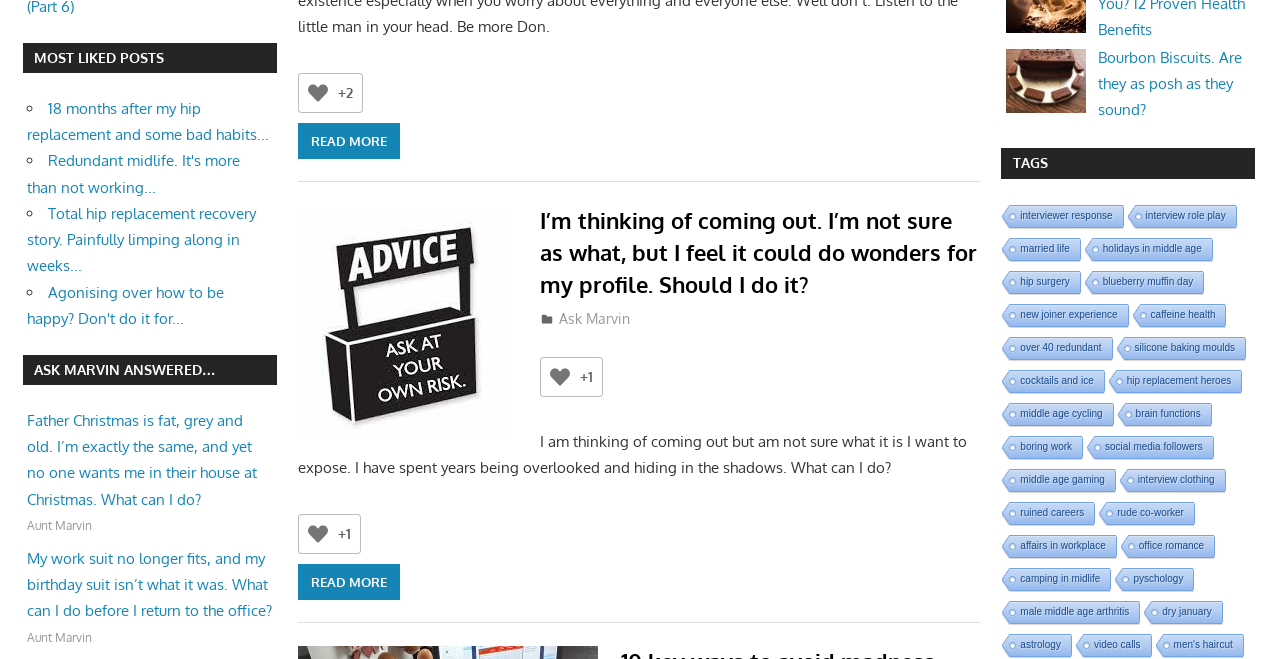Observe the image and answer the following question in detail: Who answered the question about Father Christmas?

The link 'Father Christmas is fat, grey and old. I’m exactly the same, and yet no one wants me in their house at Christmas. What can I do?' has a corresponding answer link 'Aunt Marvin', indicating that Aunt Marvin answered the question.